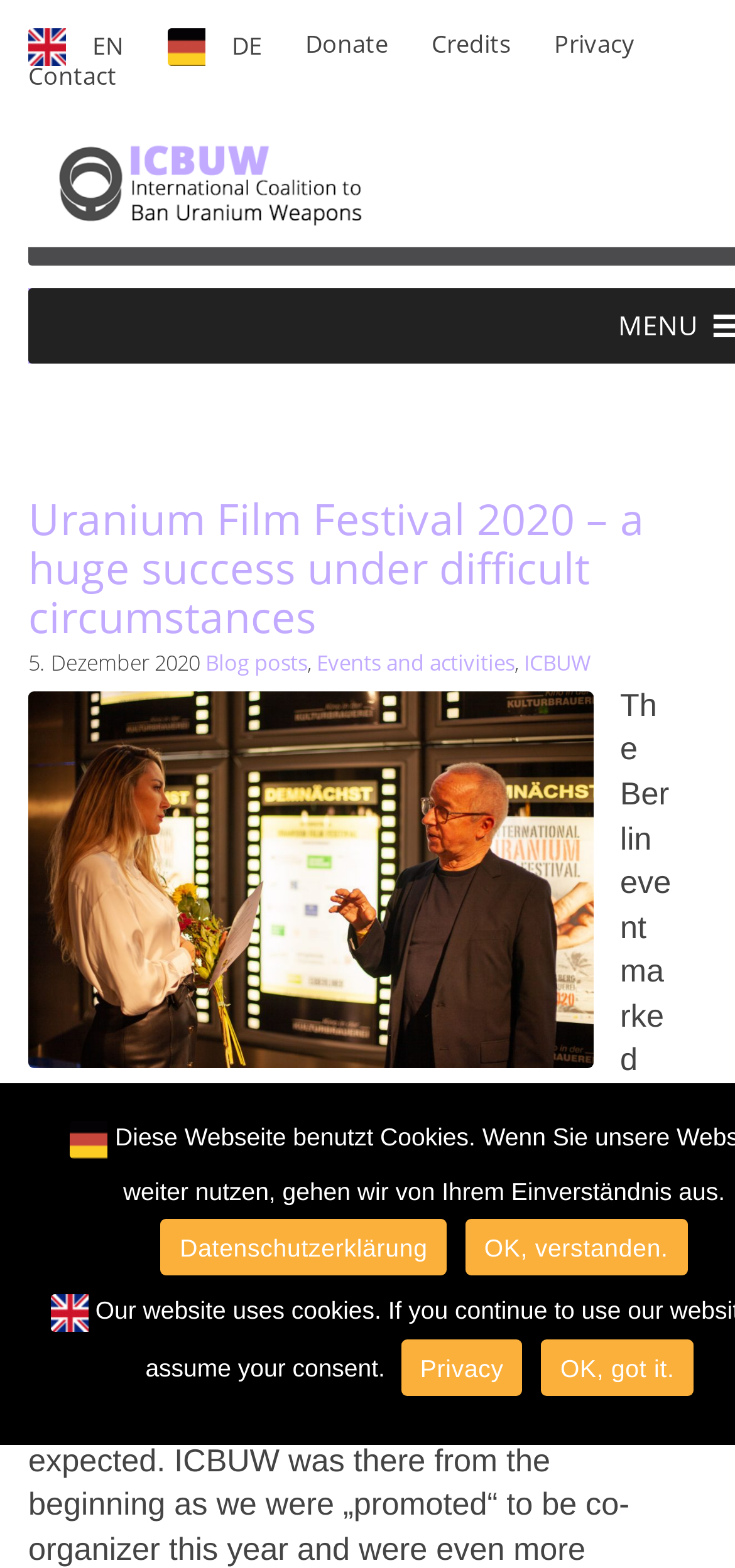How many images are on the page?
Using the image as a reference, give a one-word or short phrase answer.

1